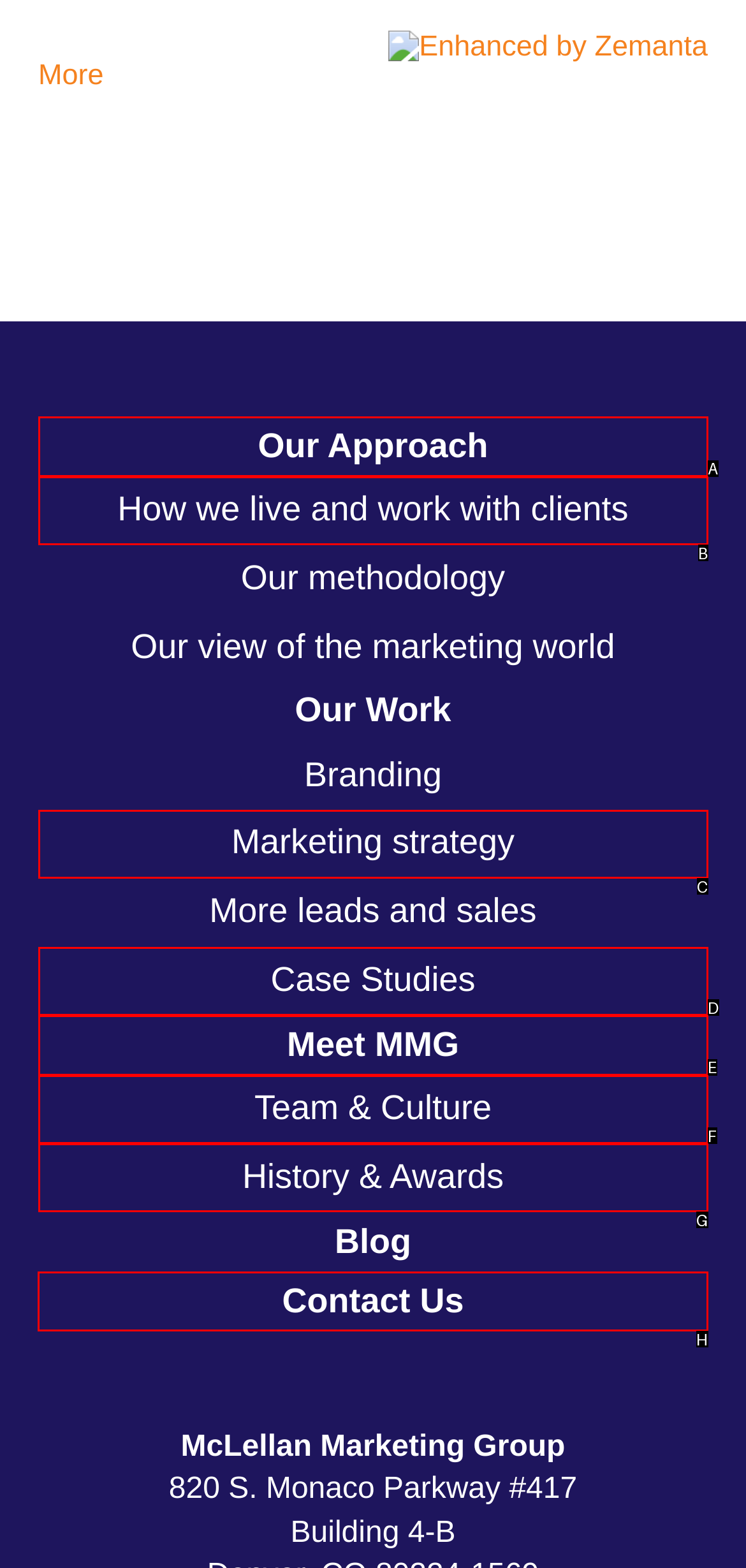Point out the specific HTML element to click to complete this task: Contact 'MMG' through 'Contact Us' Reply with the letter of the chosen option.

H